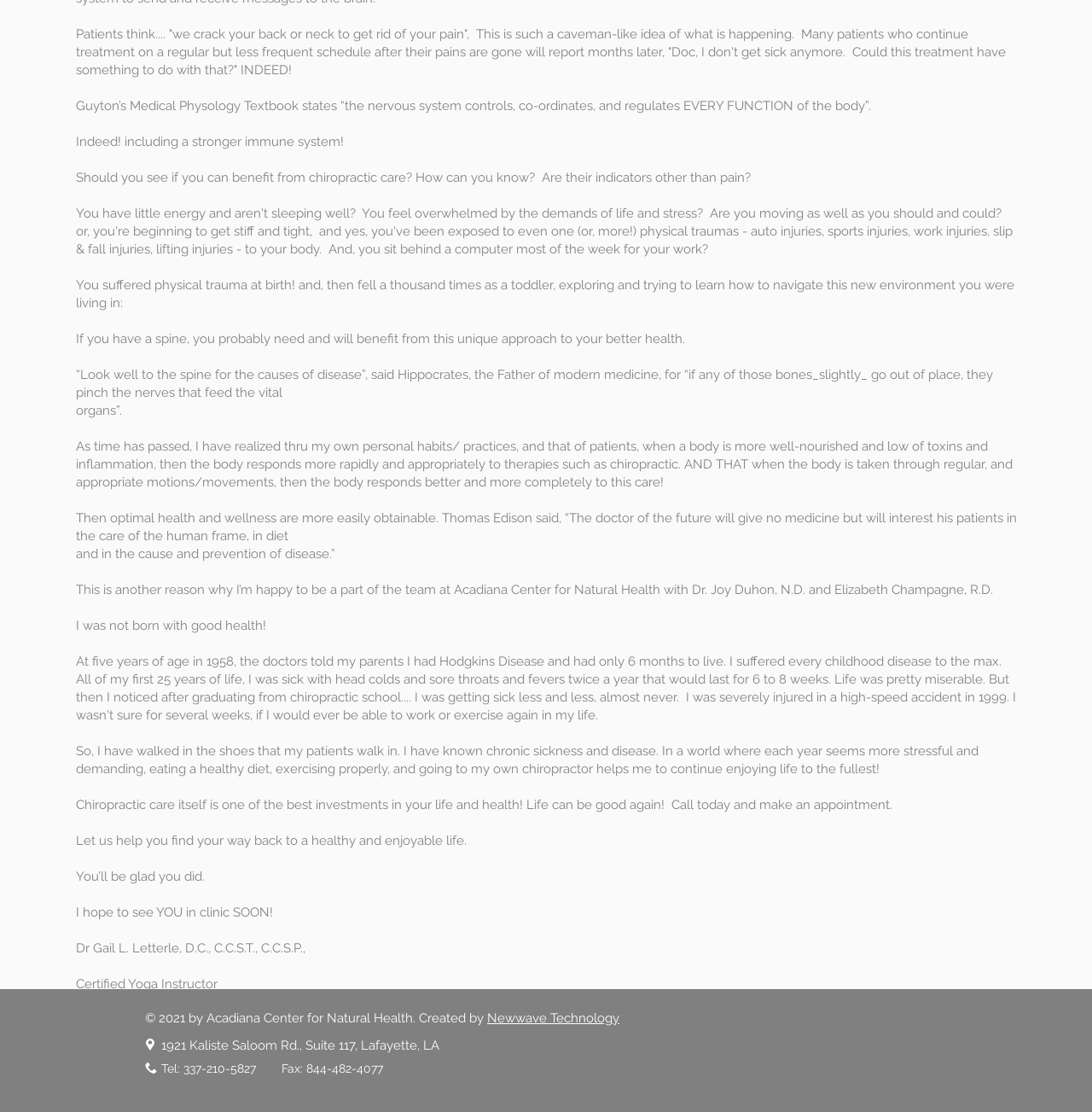What is the main topic of this webpage?
Please answer the question as detailed as possible based on the image.

Based on the content of the webpage, it appears to be discussing the benefits and importance of chiropractic care for overall health and wellness. The text mentions the nervous system, immune system, and quotes from medical professionals, indicating that the webpage is focused on chiropractic care.